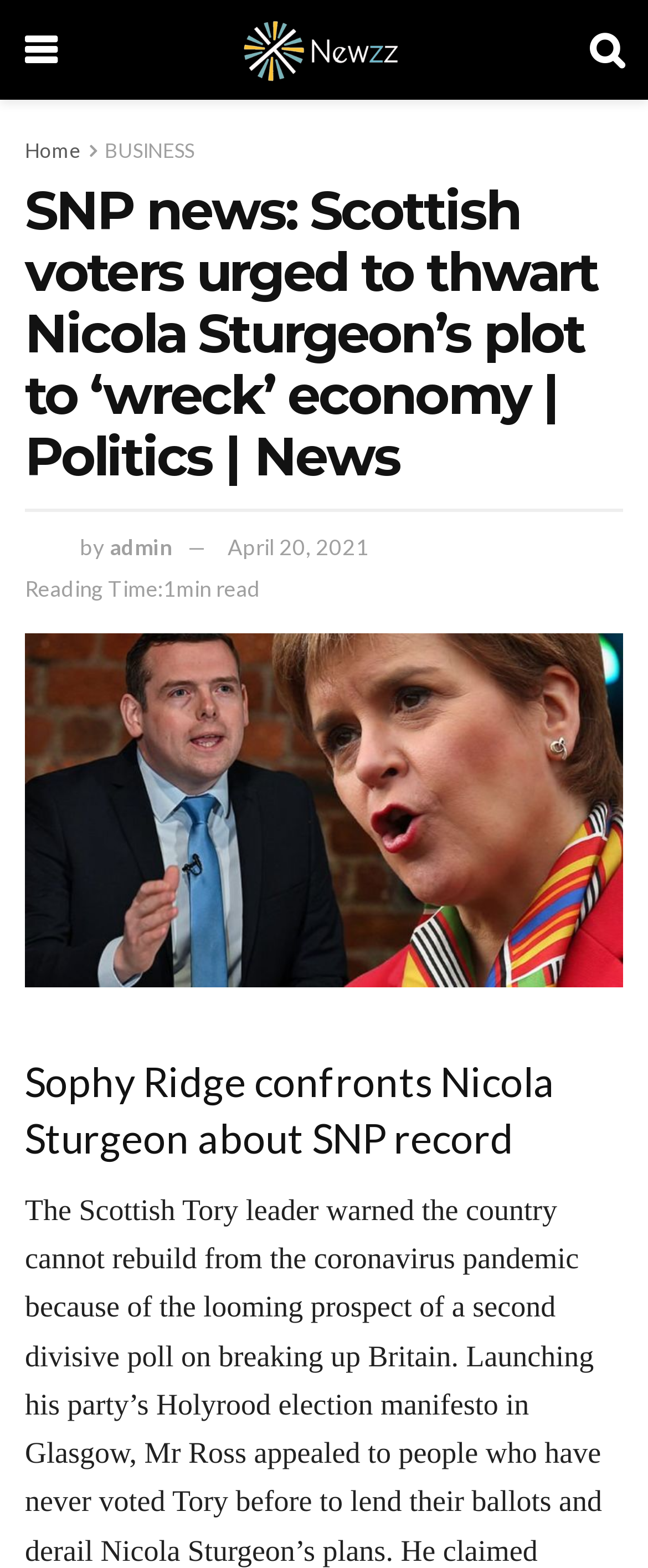Who is the author of the news article?
Provide a detailed answer to the question, using the image to inform your response.

I identified the author by looking at the link element with the text 'admin' and a nearby image with the same name, which is likely the author's profile picture.